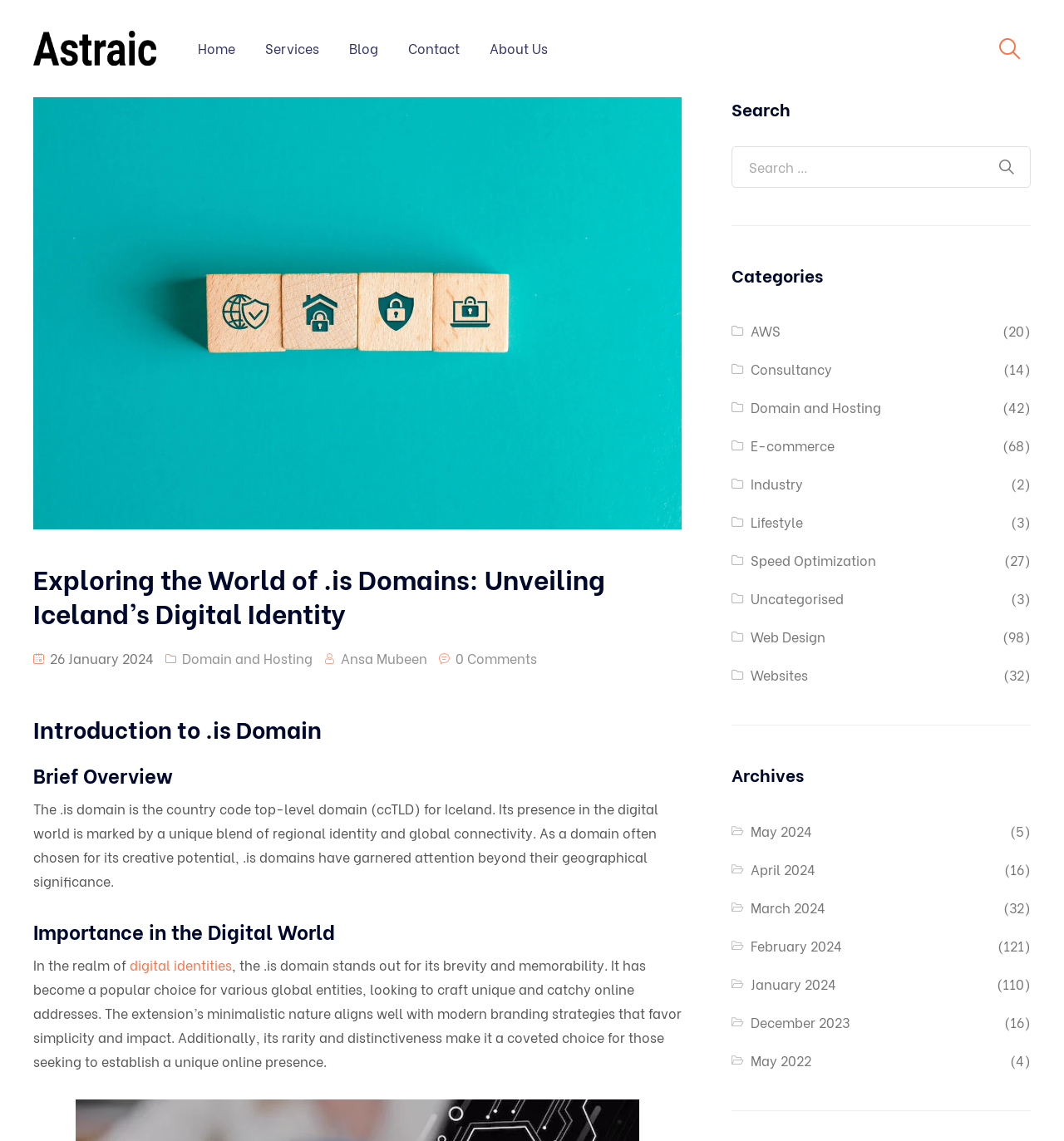Please identify the bounding box coordinates of the element that needs to be clicked to perform the following instruction: "Click on the 'Home' link".

[0.173, 0.02, 0.233, 0.065]